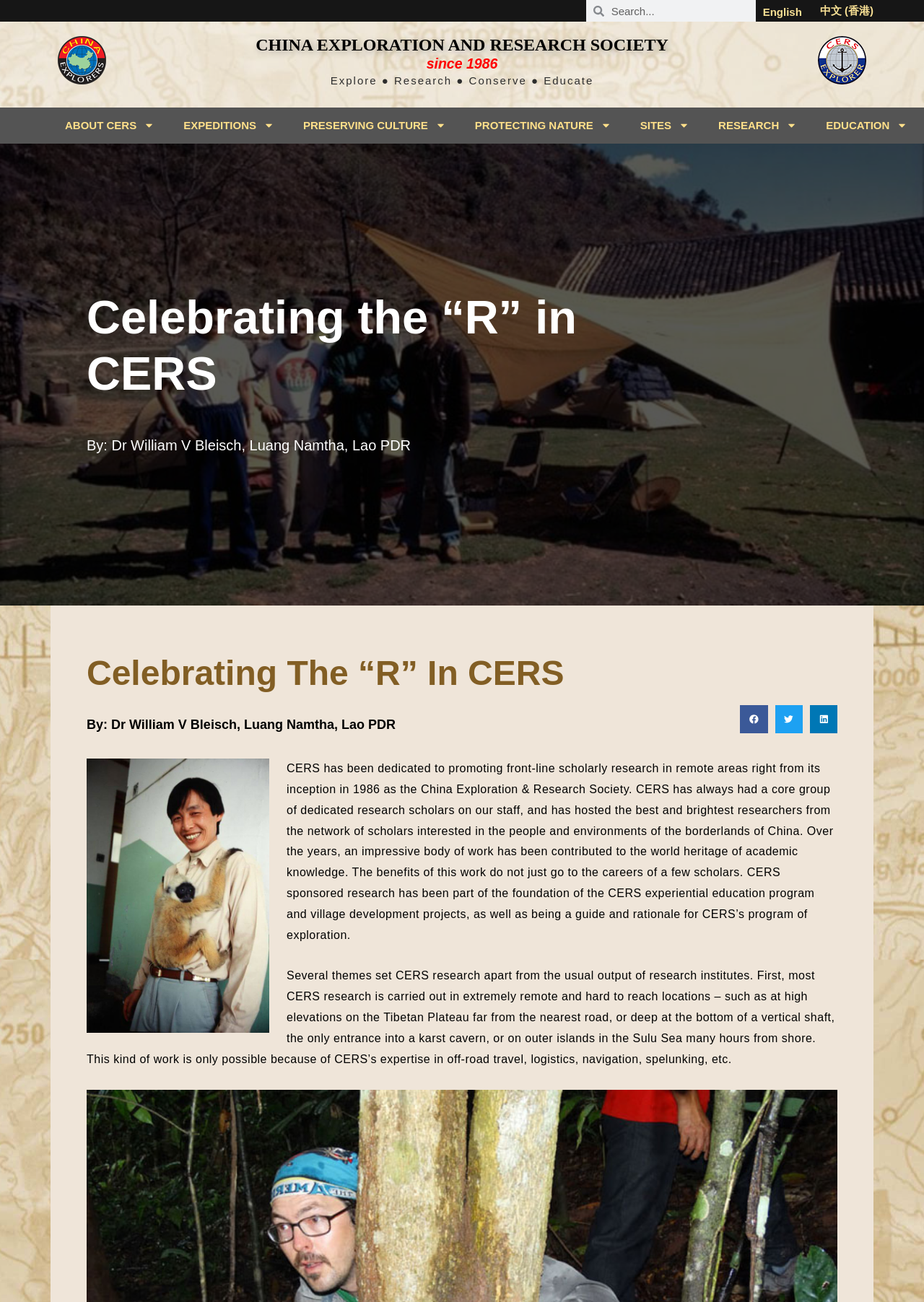Please specify the bounding box coordinates of the clickable region necessary for completing the following instruction: "Search". The coordinates must consist of four float numbers between 0 and 1, i.e., [left, top, right, bottom].

[0.654, 0.0, 0.818, 0.017]